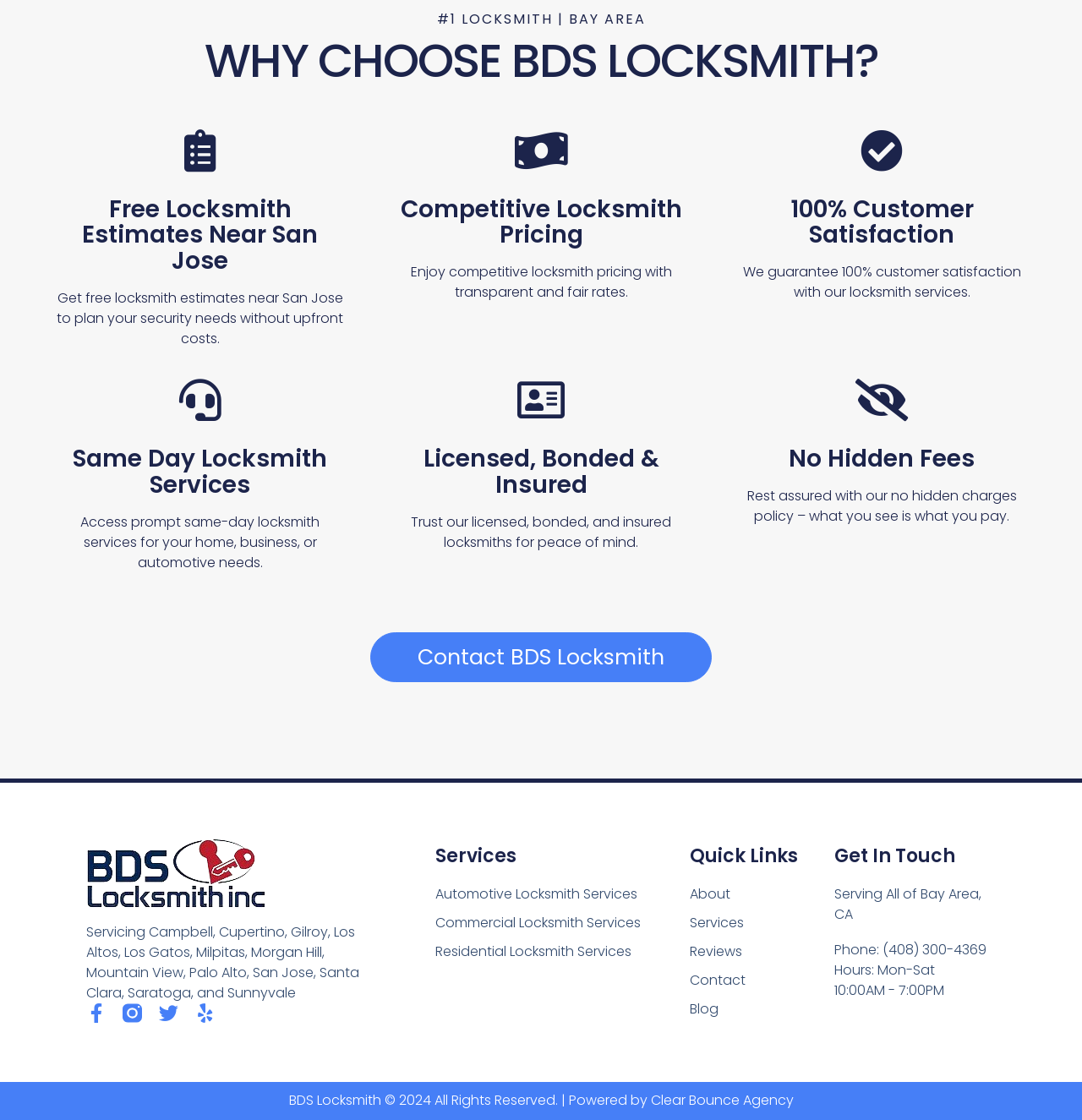Find the bounding box of the element with the following description: "Services". The coordinates must be four float numbers between 0 and 1, formatted as [left, top, right, bottom].

[0.637, 0.815, 0.755, 0.833]